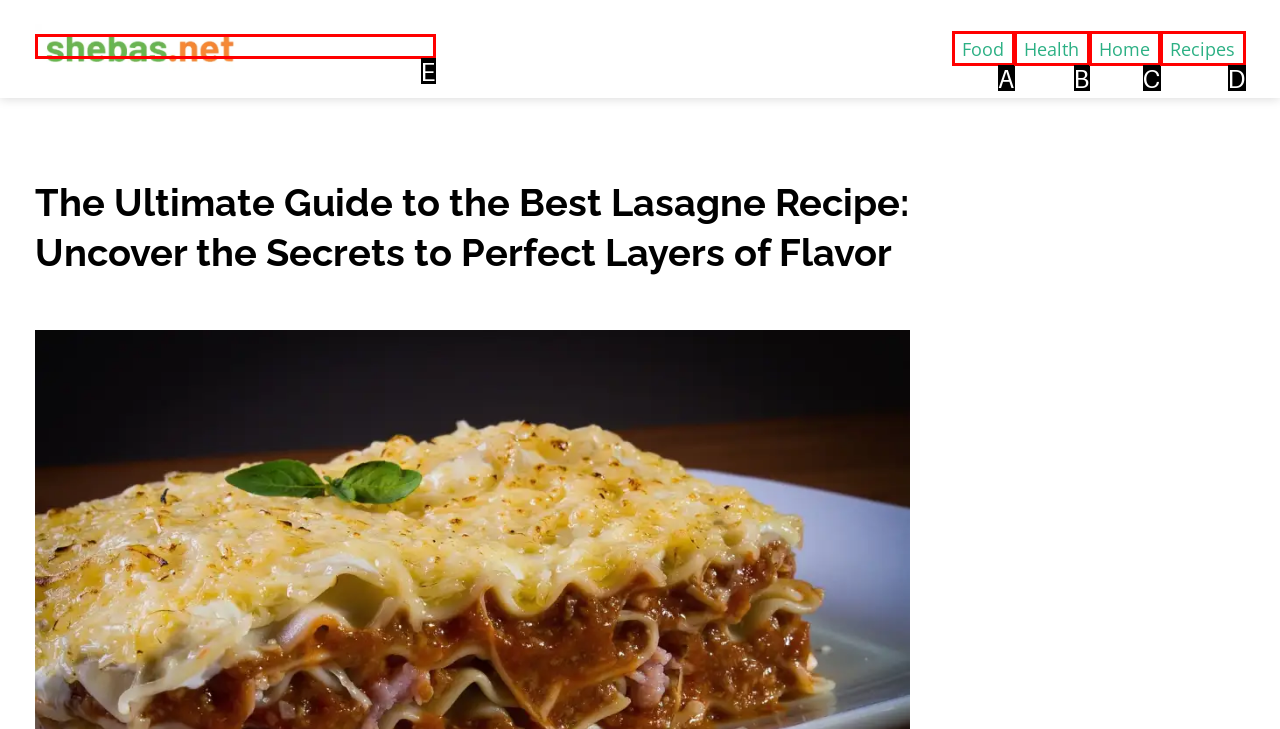Select the HTML element that corresponds to the description: alt="shebas.net"
Reply with the letter of the correct option from the given choices.

E